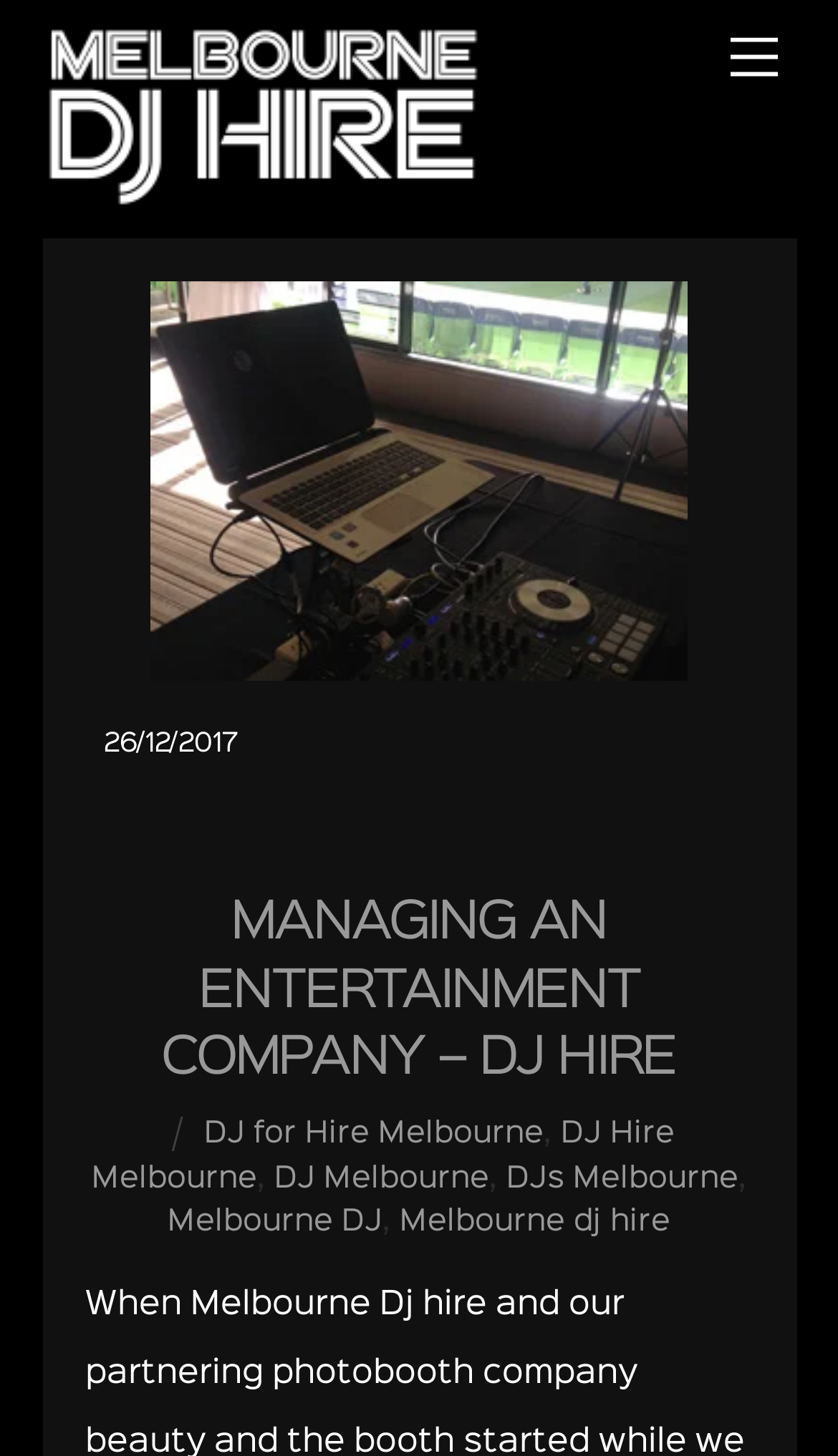Respond to the following query with just one word or a short phrase: 
What is the text of the first link in the figure element?

14